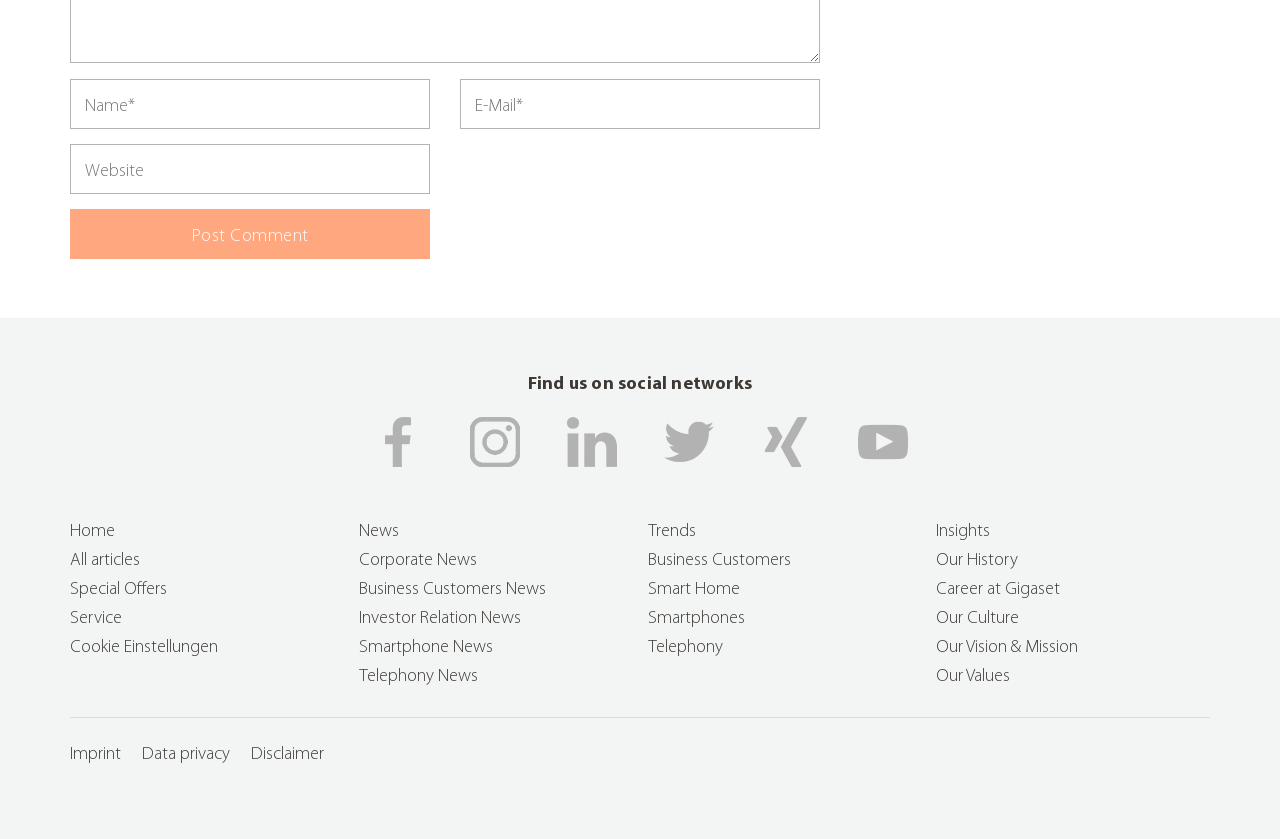Locate the bounding box coordinates of the UI element described by: "Our Vision & Mission". Provide the coordinates as four float numbers between 0 and 1, formatted as [left, top, right, bottom].

[0.731, 0.76, 0.842, 0.783]